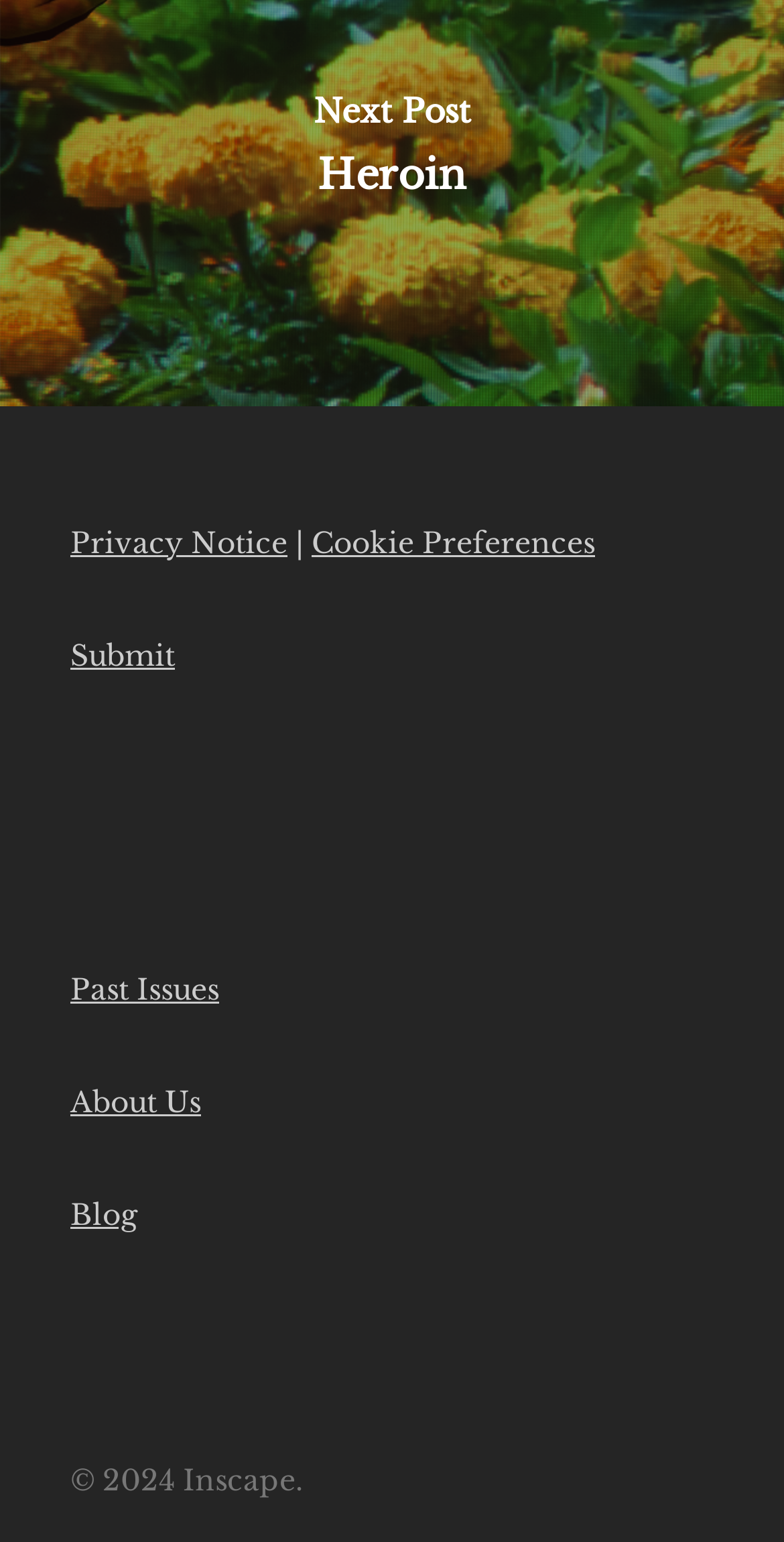Using details from the image, please answer the following question comprehensively:
What is the position of the 'Submit' link?

I compared the y1 and y2 coordinates of the 'Submit' link and the 'Past Issues' link, and found that the 'Submit' link has a smaller y1 value, indicating that it is positioned above the 'Past Issues' link.